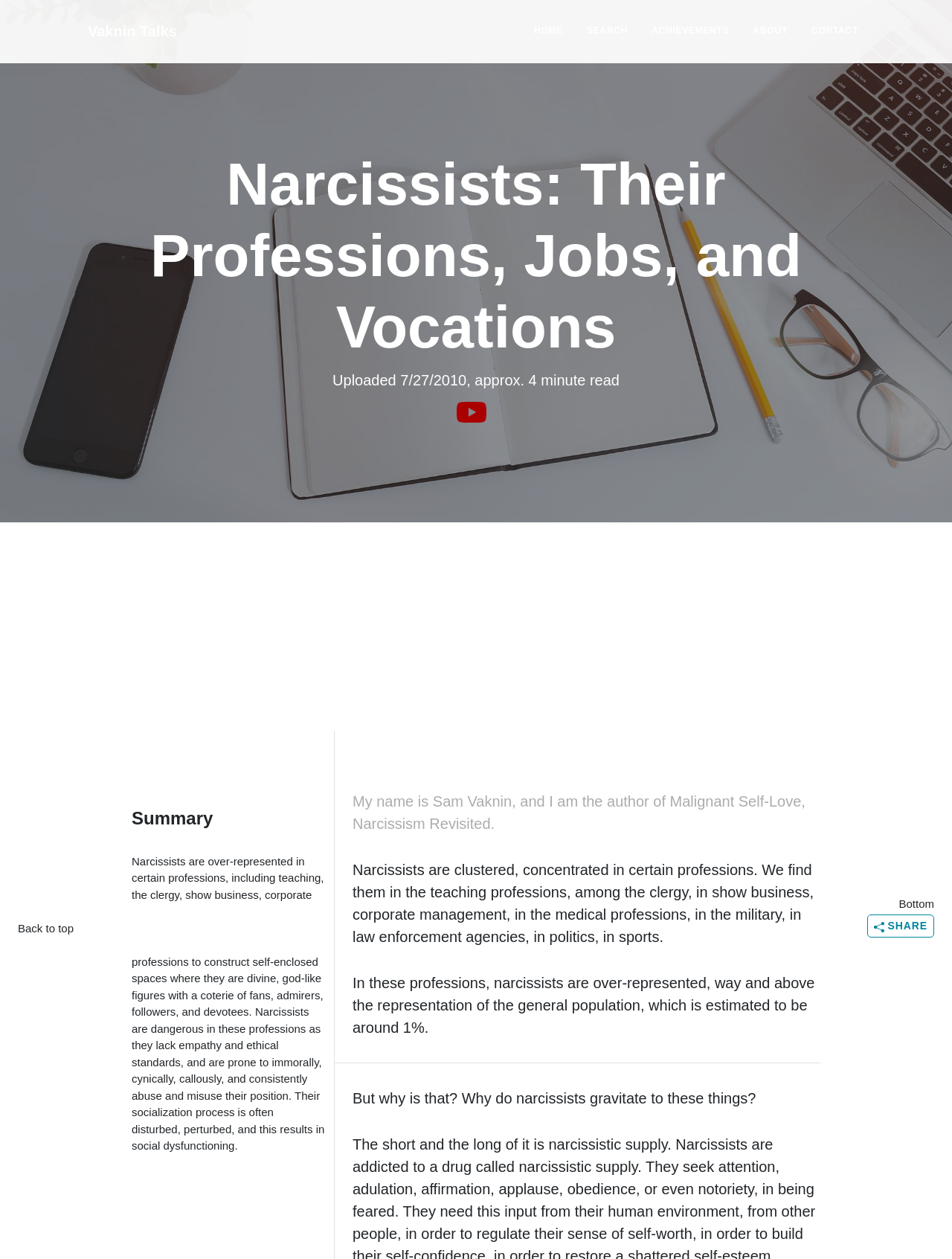Given the element description "Vaknin Talks", identify the bounding box of the corresponding UI element.

[0.092, 0.013, 0.186, 0.037]